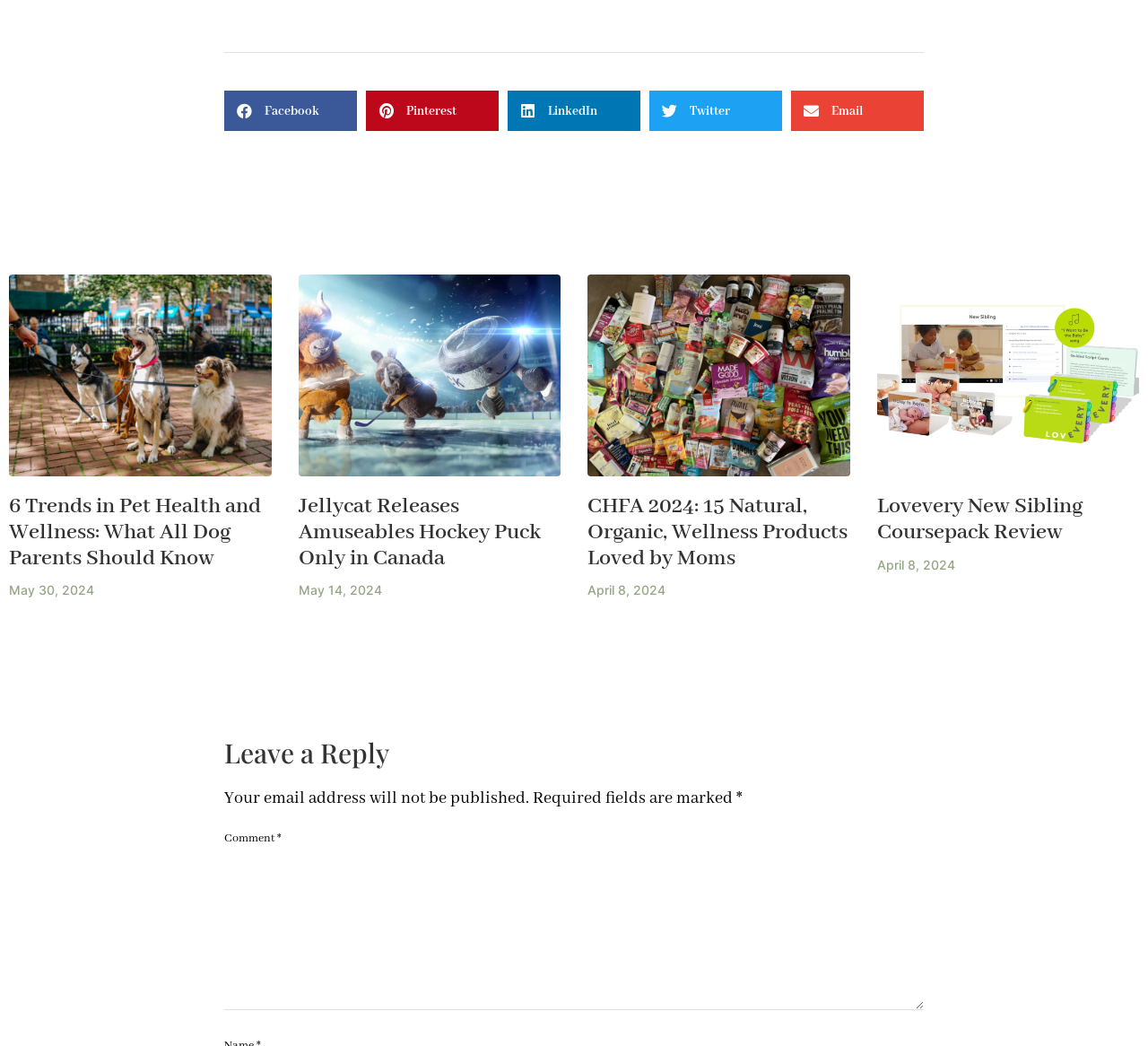Provide the bounding box coordinates for the specified HTML element described in this description: "Lovevery New Sibling Coursepack Review". The coordinates should be four float numbers ranging from 0 to 1, in the format [left, top, right, bottom].

[0.764, 0.471, 0.943, 0.522]